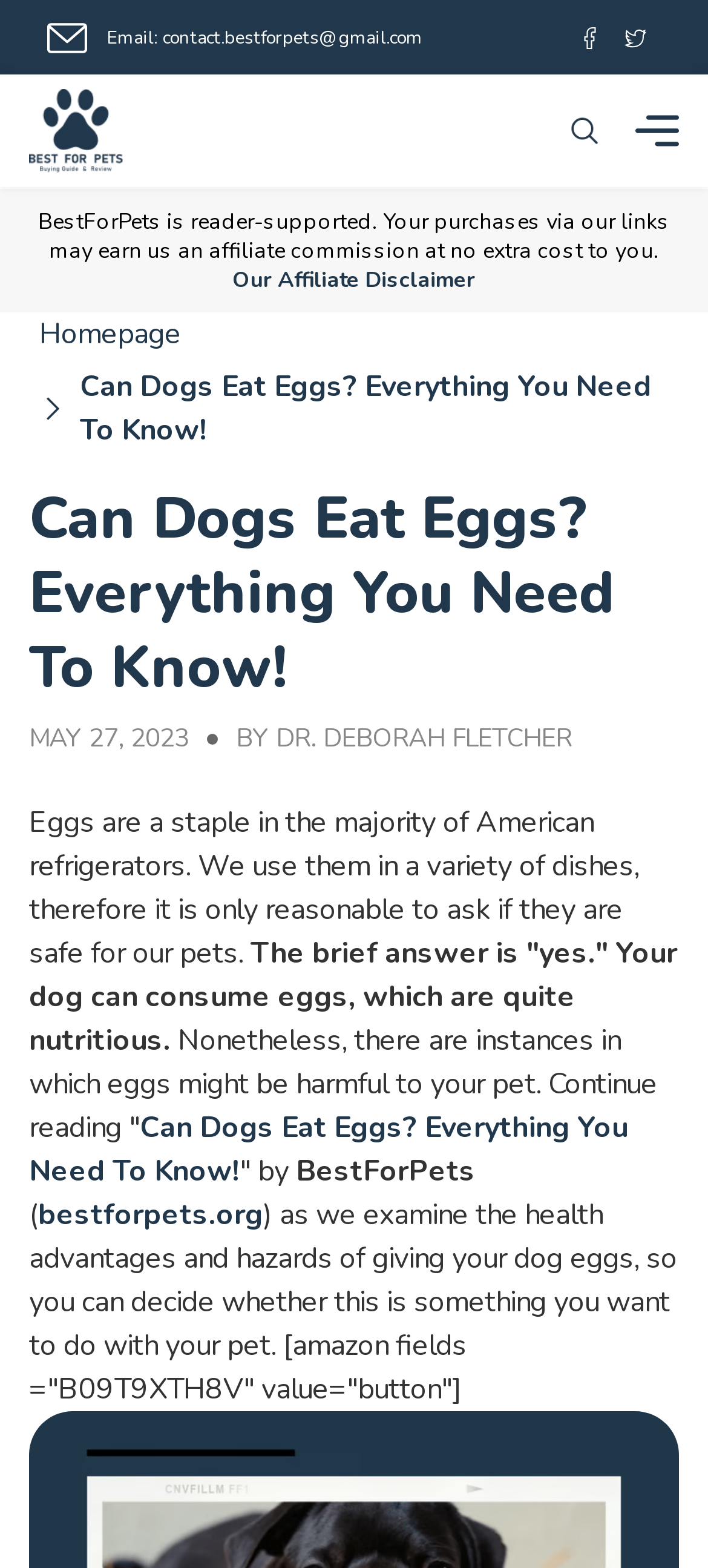Specify the bounding box coordinates of the element's region that should be clicked to achieve the following instruction: "Read the affiliate disclaimer". The bounding box coordinates consist of four float numbers between 0 and 1, in the format [left, top, right, bottom].

[0.328, 0.169, 0.672, 0.188]